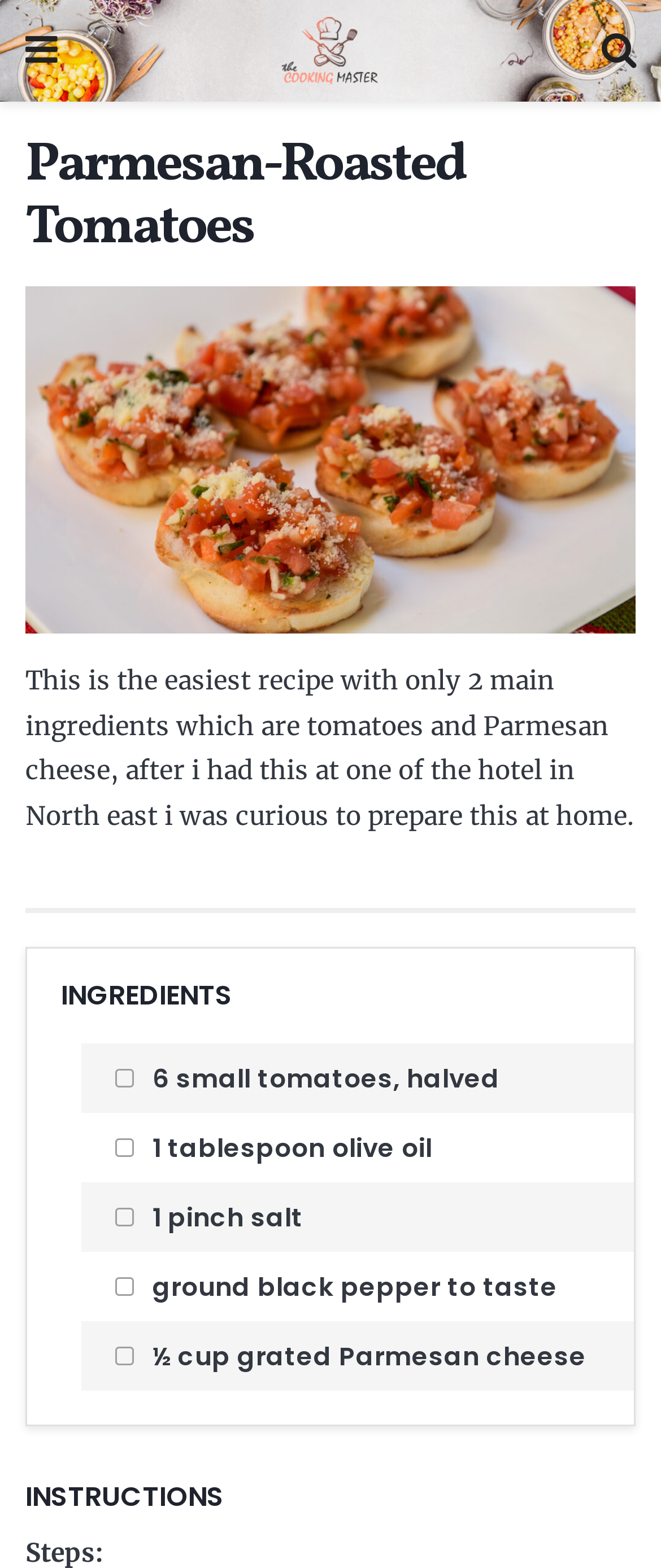What is the purpose of the olive oil?
Answer the question based on the image using a single word or a brief phrase.

Not specified